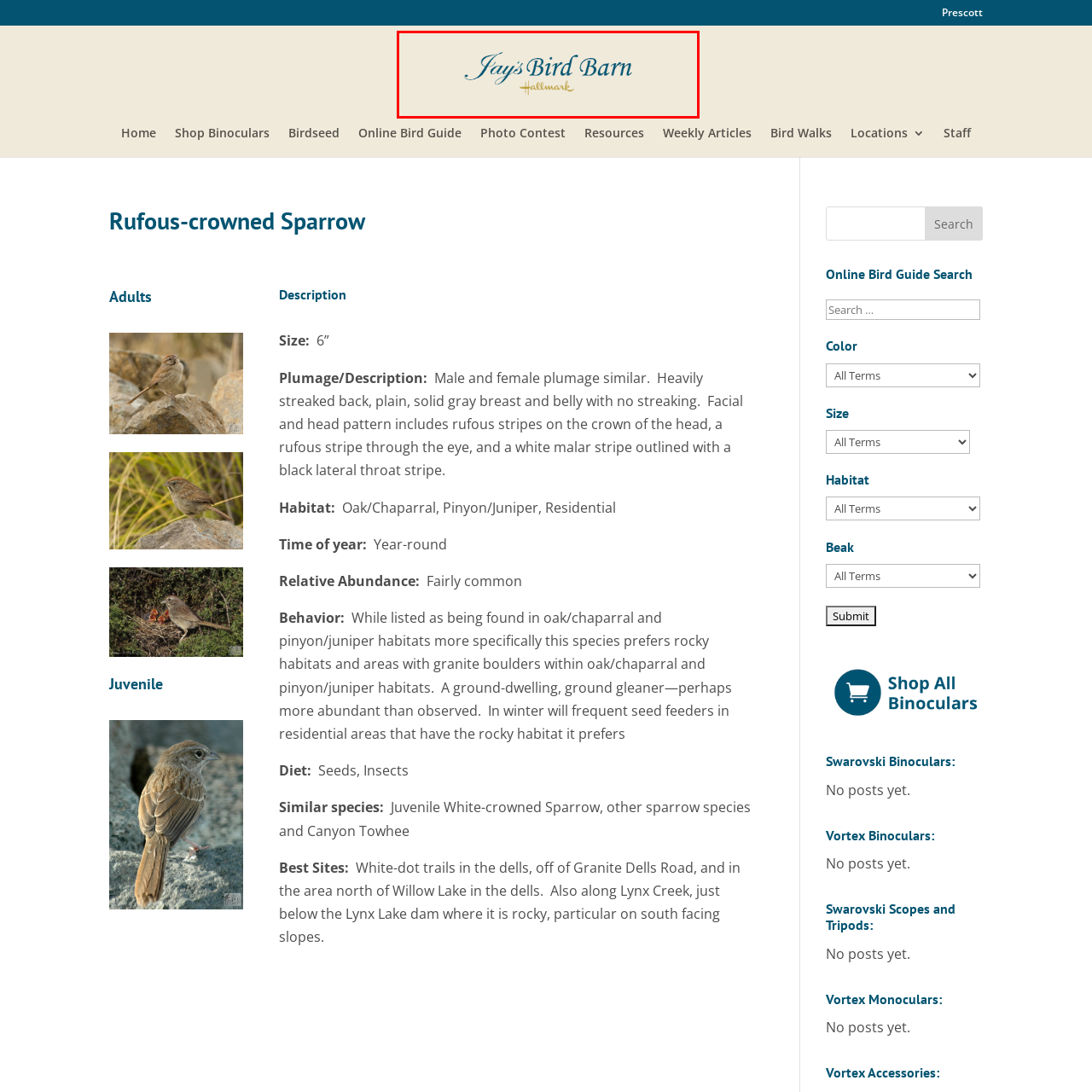Please examine the image within the red bounding box and provide an answer to the following question using a single word or phrase:
What is the background color of the logo?

Subtle beige